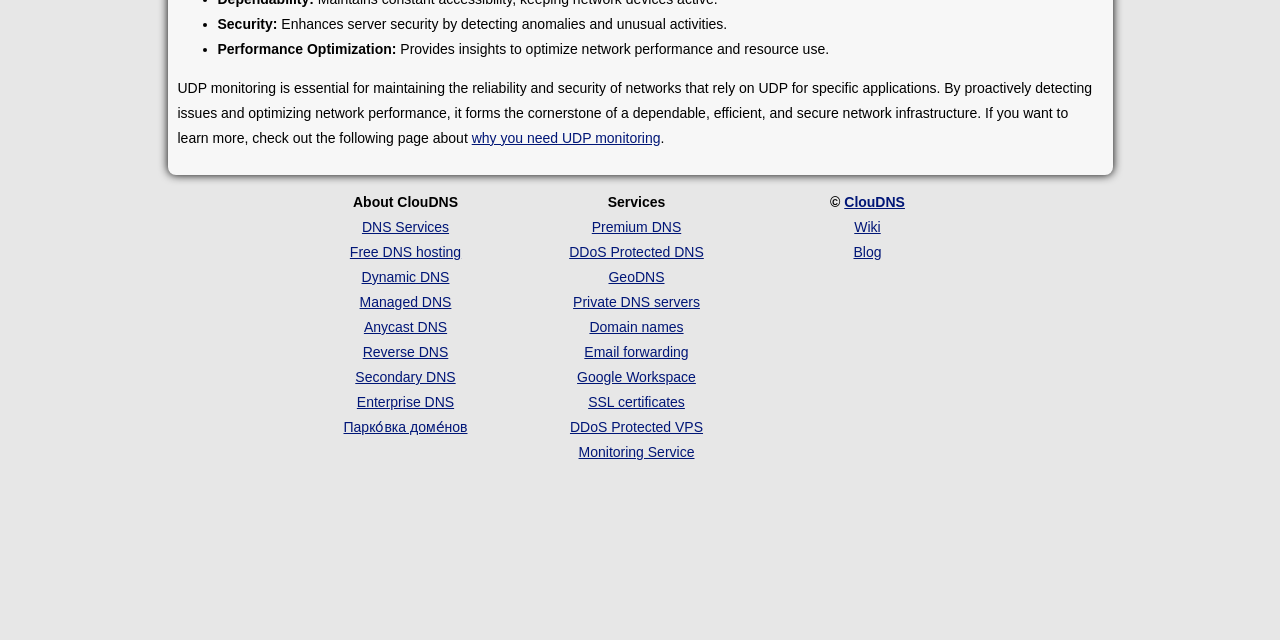From the webpage screenshot, predict the bounding box of the UI element that matches this description: "why you need UDP monitoring".

[0.369, 0.203, 0.516, 0.228]